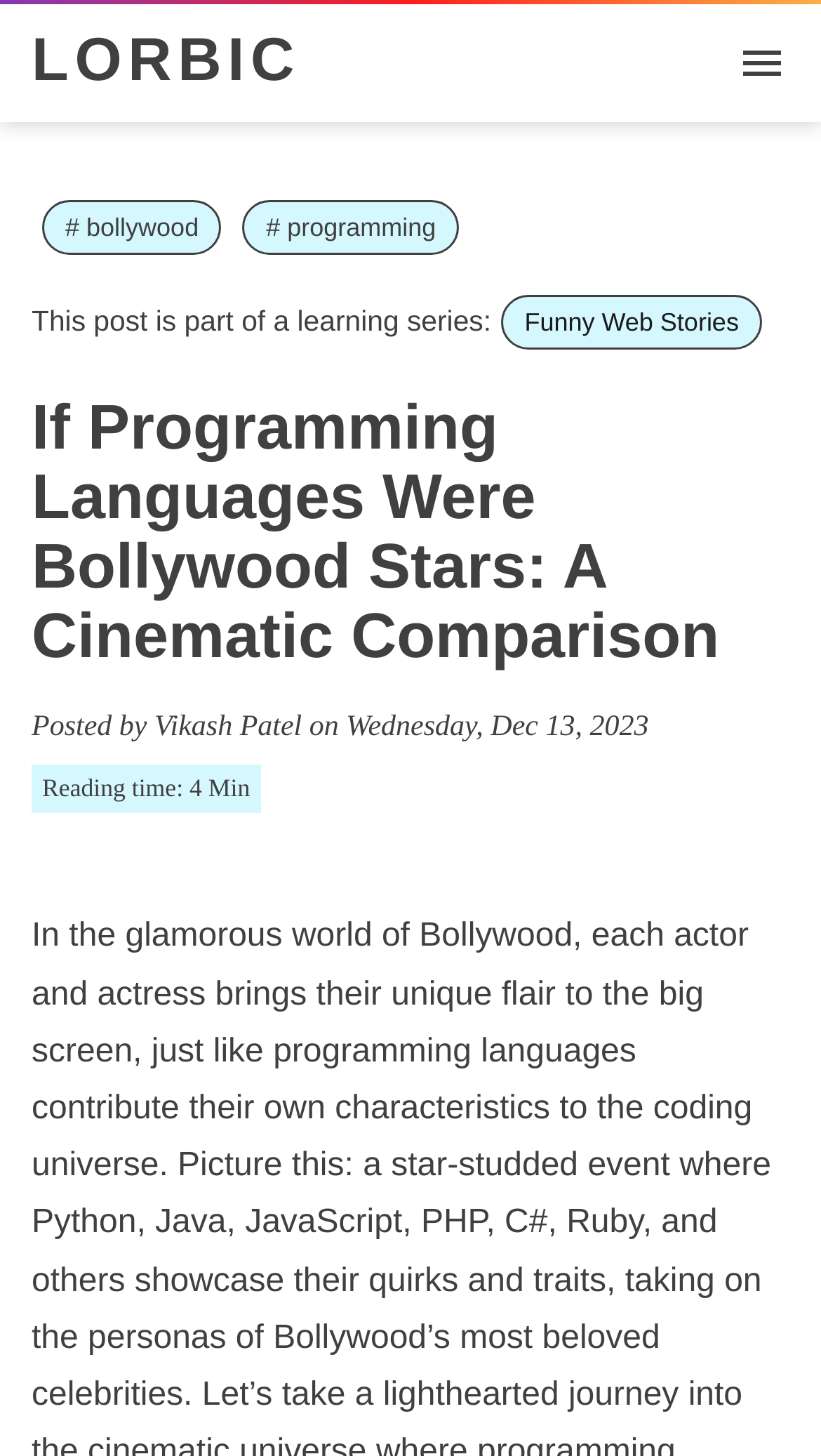When was this article posted?
Could you answer the question with a detailed and thorough explanation?

I found the posting date by looking at the text 'Posted by Vikash Patel on Wednesday, Dec 13, 2023' which is located below the main heading.